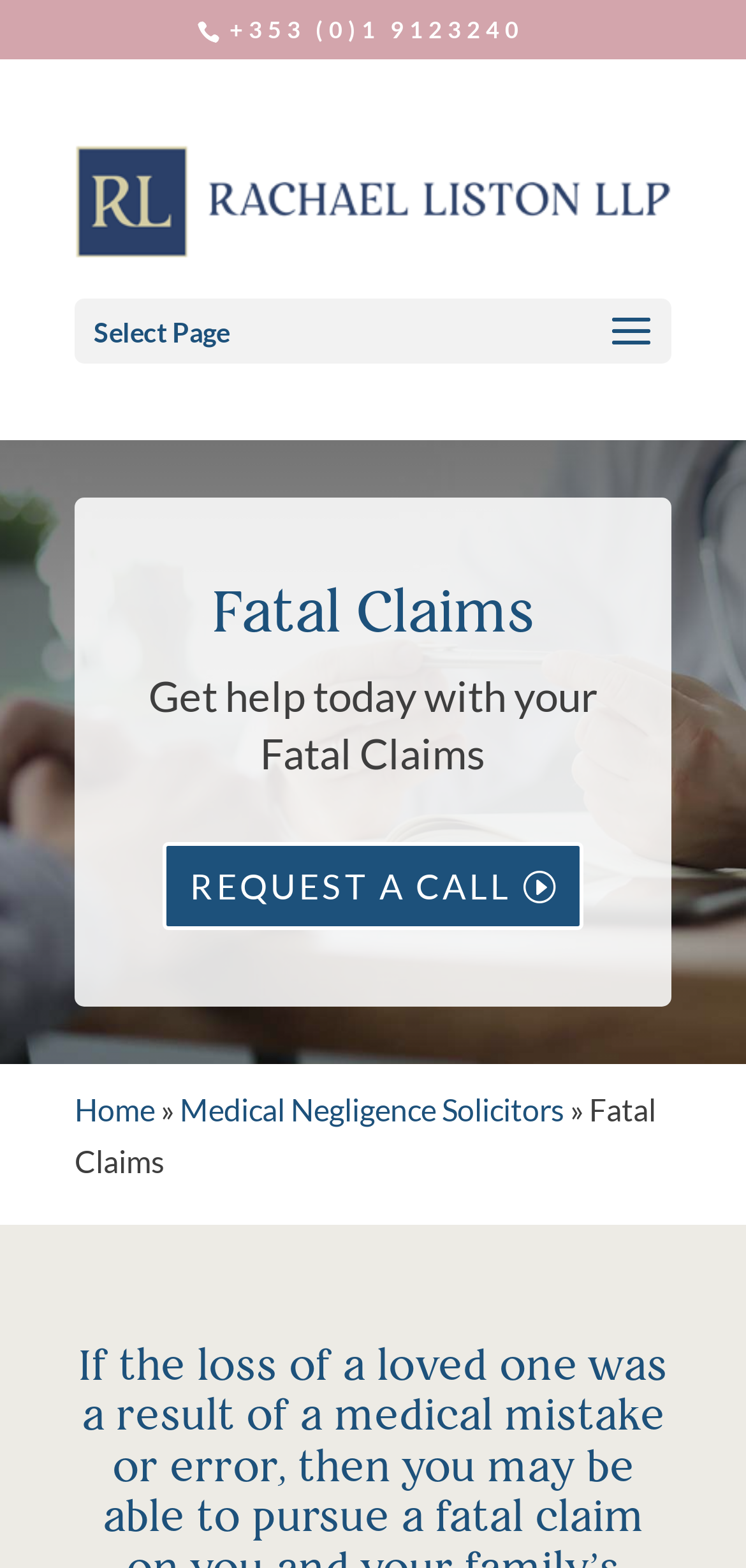What is the text at the top of the webpage?
Use the information from the image to give a detailed answer to the question.

I looked at the Root Element which has a focused attribute set to True, and found that its text is 'Fatal Injury Claims Solicitors | Medical Negligence Inquests'.